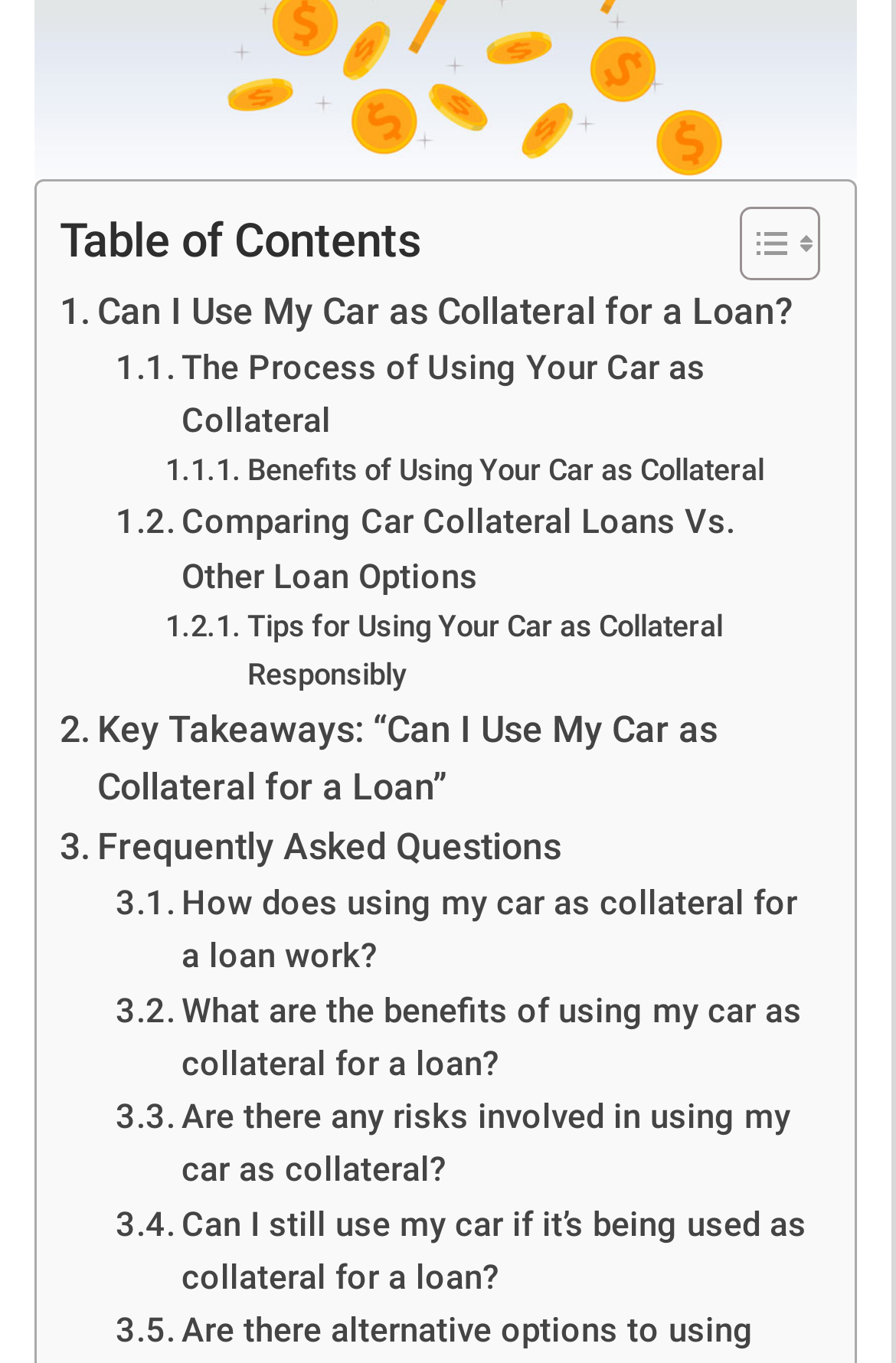Please identify the bounding box coordinates of the area that needs to be clicked to fulfill the following instruction: "access the second link on the third row."

None